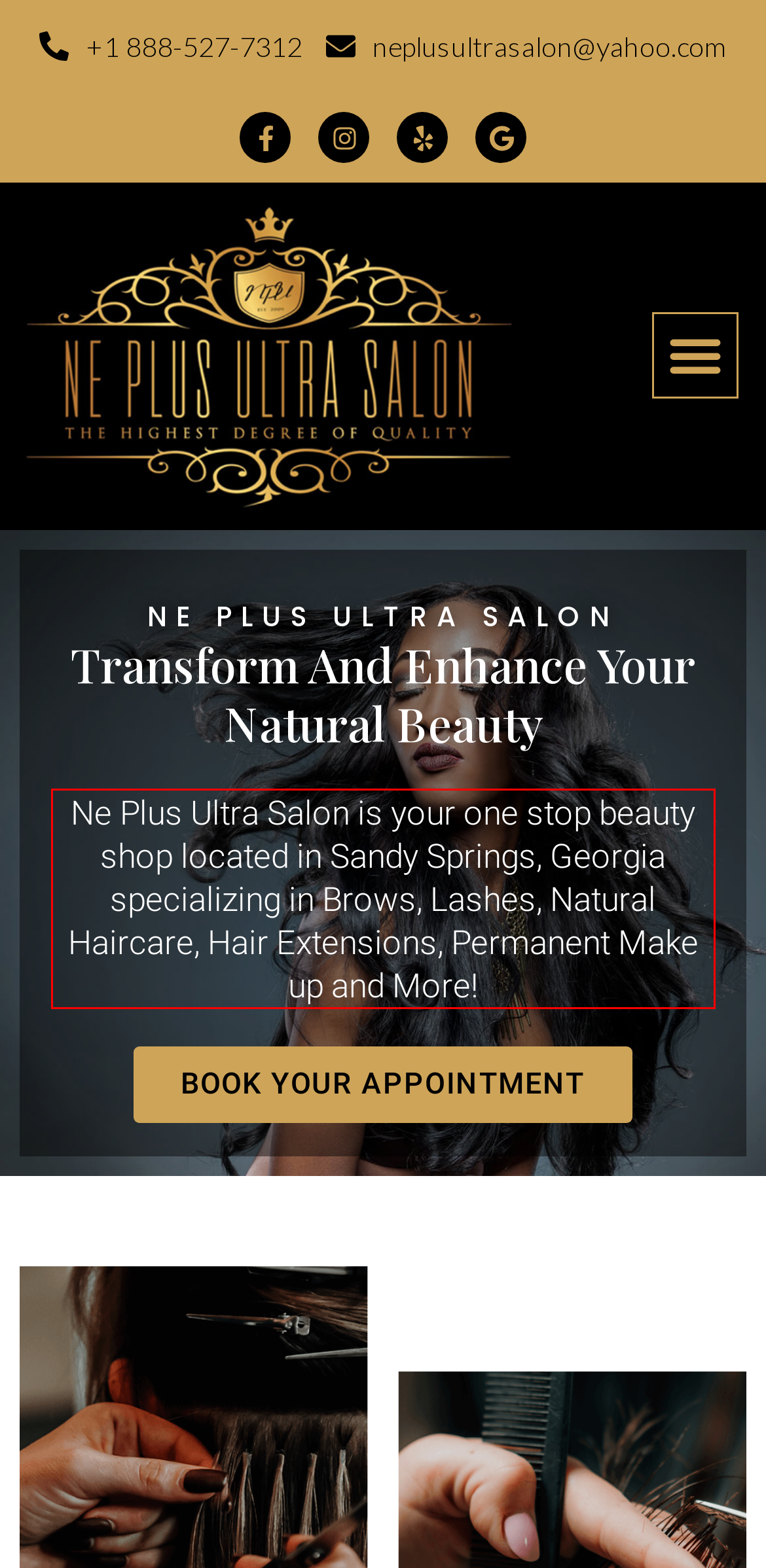Identify and extract the text within the red rectangle in the screenshot of the webpage.

Ne Plus Ultra Salon is your one stop beauty shop located in Sandy Springs, Georgia specializing in Brows, Lashes, Natural Haircare, Hair Extensions, Permanent Make up and More!